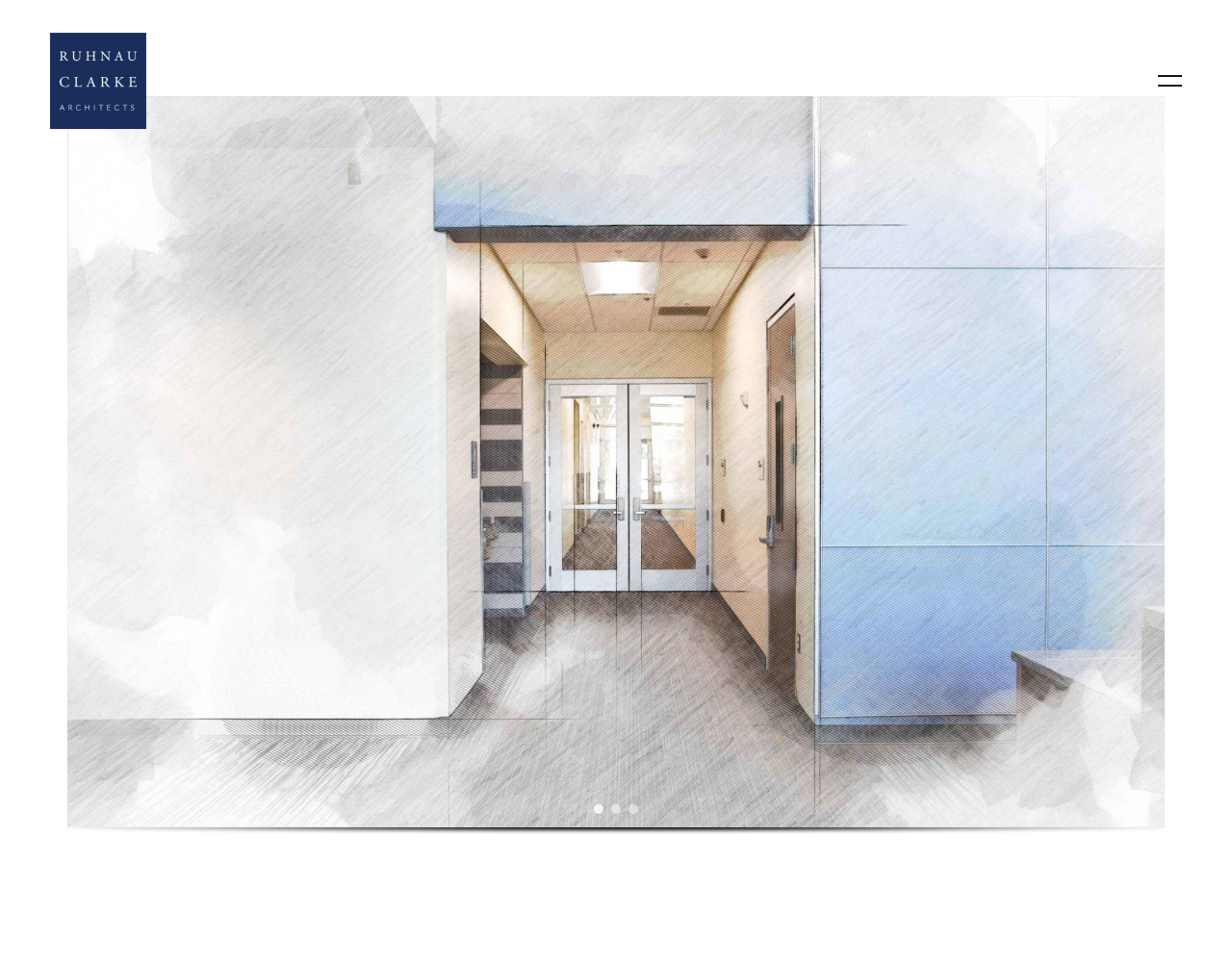Identify the bounding box of the HTML element described here: "title="ruhnauclake.com"". Provide the coordinates as four float numbers between 0 and 1: [left, top, right, bottom].

[0.041, 0.034, 0.119, 0.134]